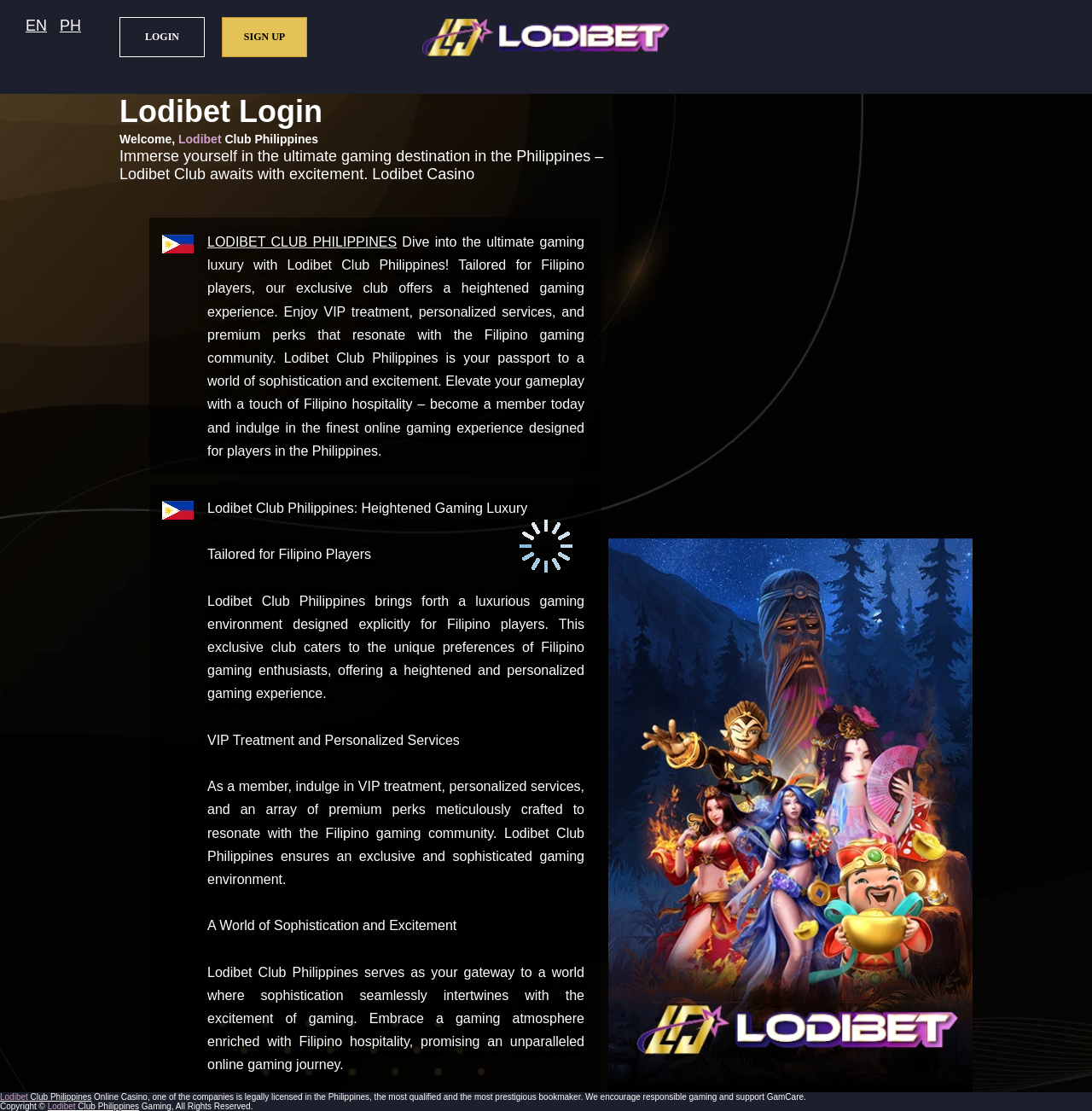What is the theme of the gaming environment?
Give a one-word or short-phrase answer derived from the screenshot.

Luxury